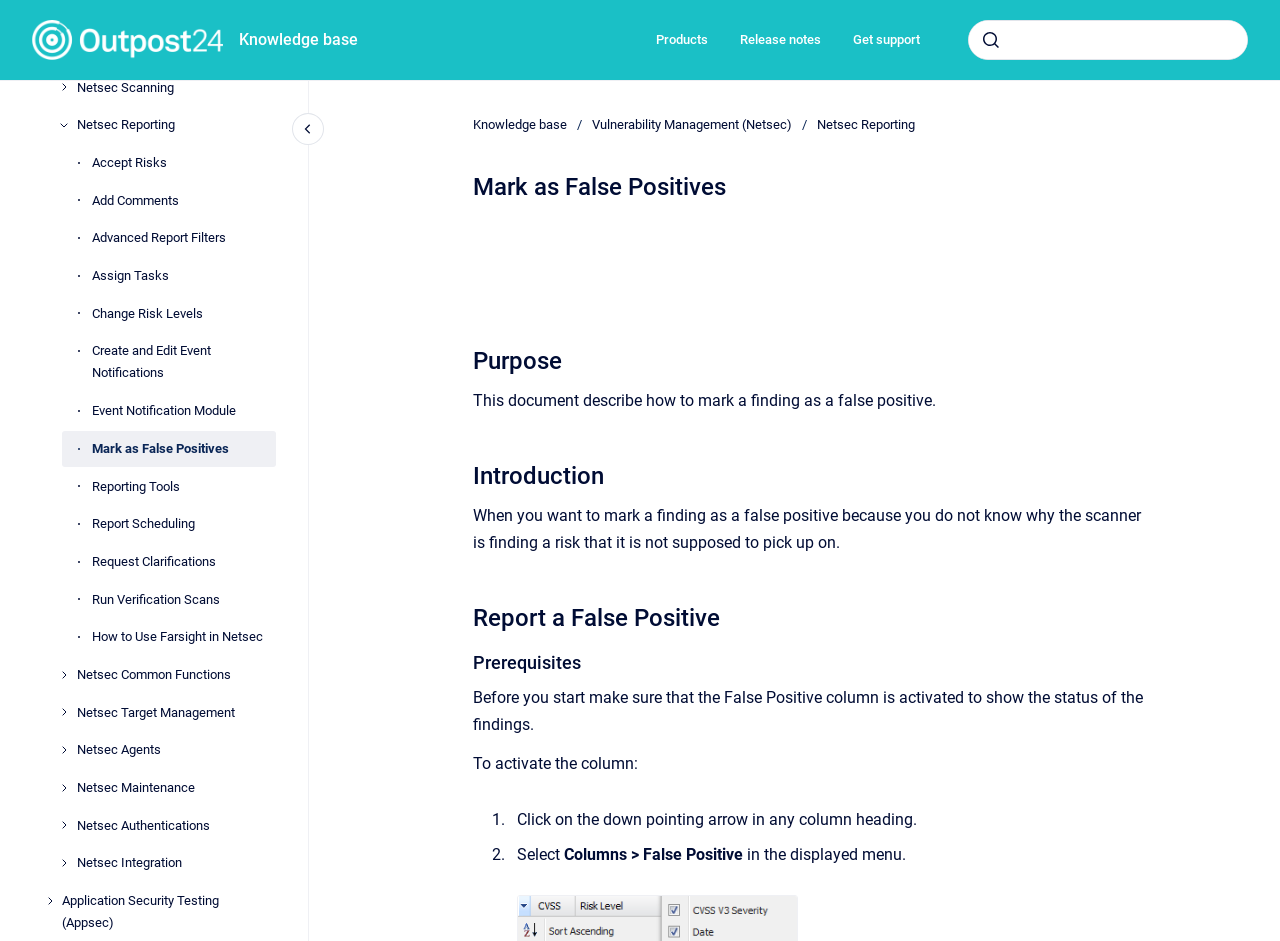Determine the bounding box coordinates of the clickable element necessary to fulfill the instruction: "mark a finding as false positive". Provide the coordinates as four float numbers within the 0 to 1 range, i.e., [left, top, right, bottom].

[0.071, 0.458, 0.216, 0.496]